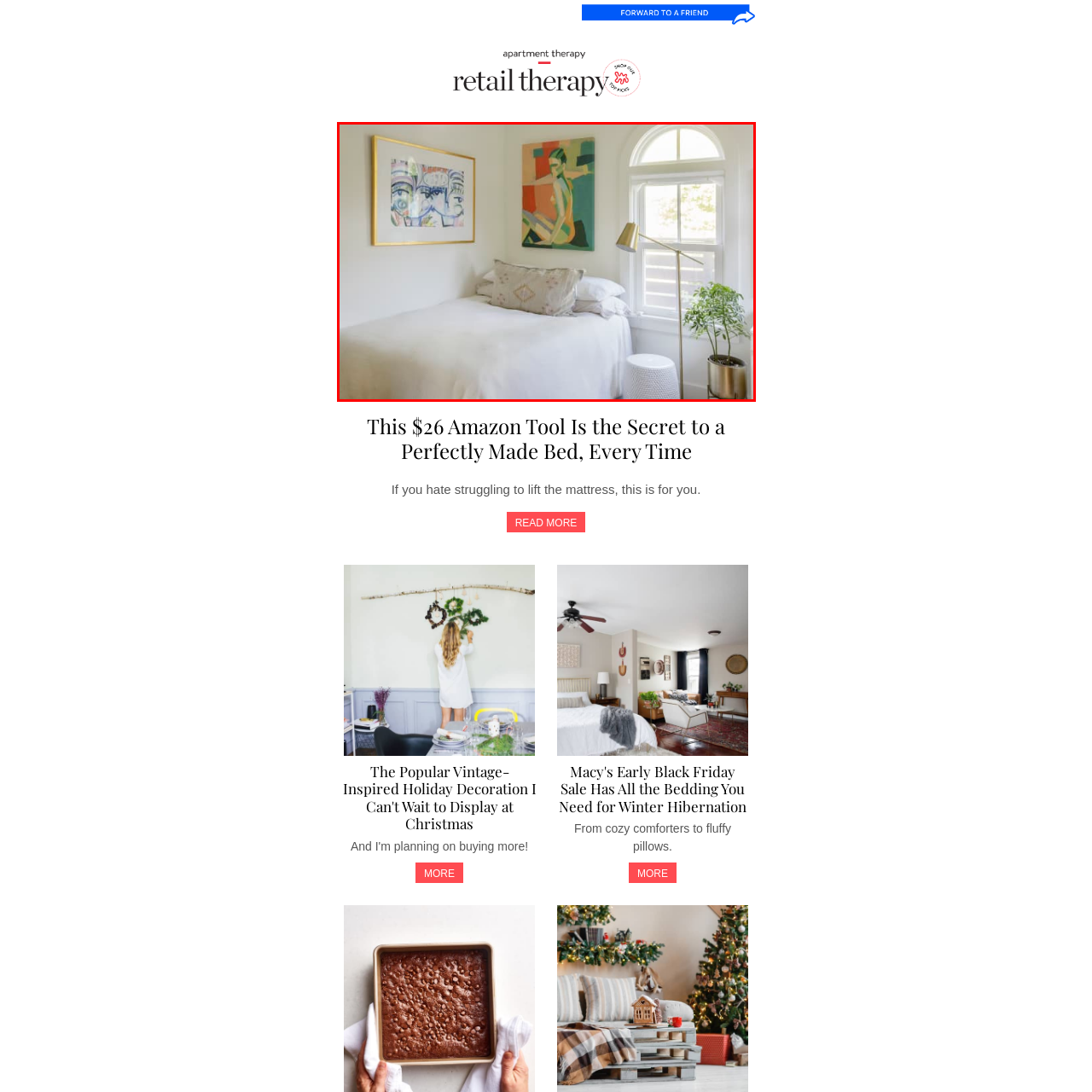Provide an in-depth caption for the image inside the red boundary.

In this serene bedroom setting, a neatly made bed takes center stage, adorned with fluffy white bedding and a decorative pillow that adds a touch of elegance. The room is bright and airy, enhanced by natural light streaming through a large, arched window that offers a view of the outdoors. On the walls, two pieces of art bring vibrant color and personality to the space: one features abstract faces in soft pastels, while the other showcases a bold, minimalist figure in striking hues. A stylish gold reading lamp stands next to the bed, creating a cozy nook, while a lush green plant in a brass pot adds a burst of life, contributing to the overall tranquil ambiance of the room. The combination of art, light, and greenery creates a harmonious environment perfect for relaxation.